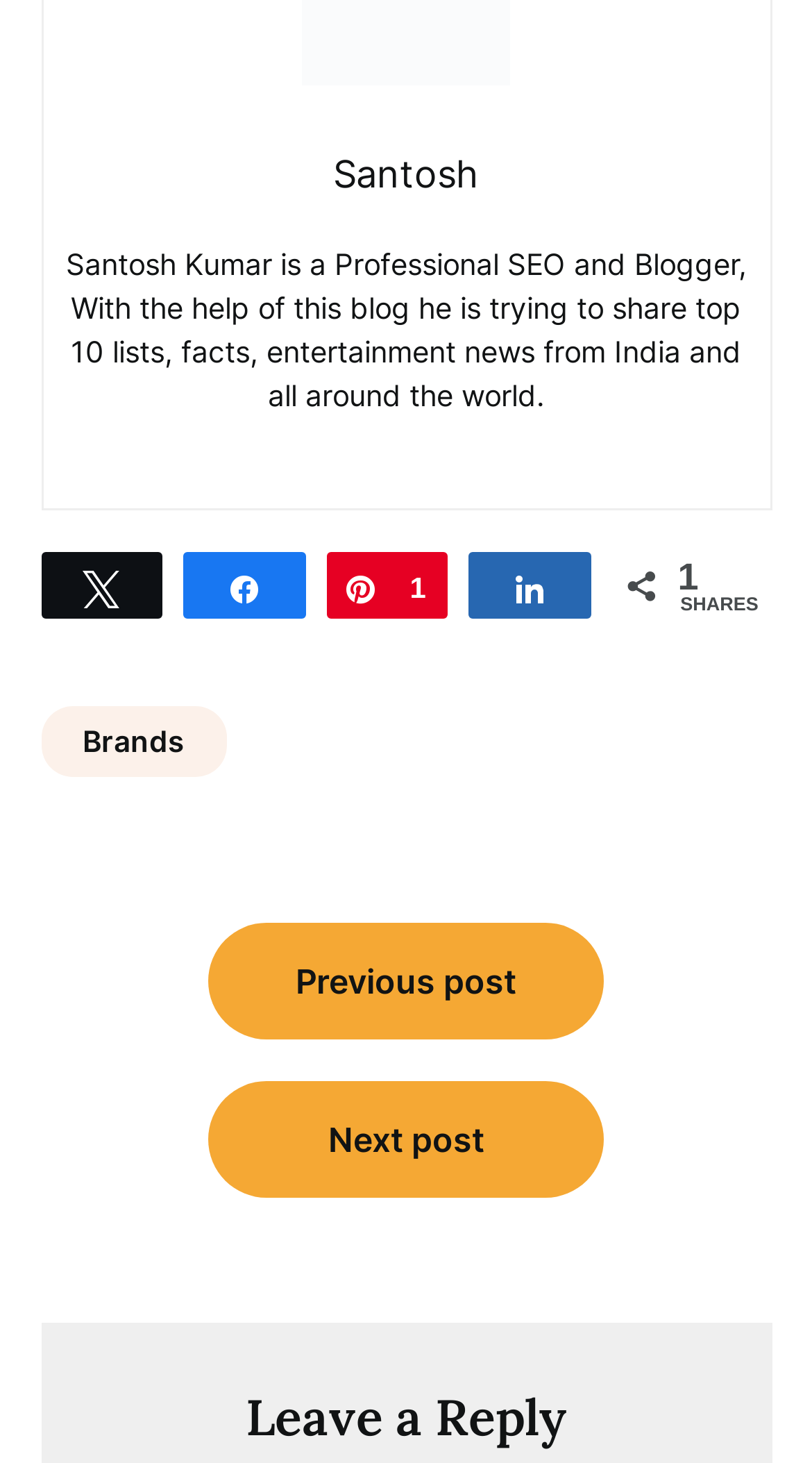What is the name of the blogger?
Please craft a detailed and exhaustive response to the question.

The name of the blogger can be found in the static text element which describes the blogger as 'Santosh Kumar is a Professional SEO and Blogger...'.